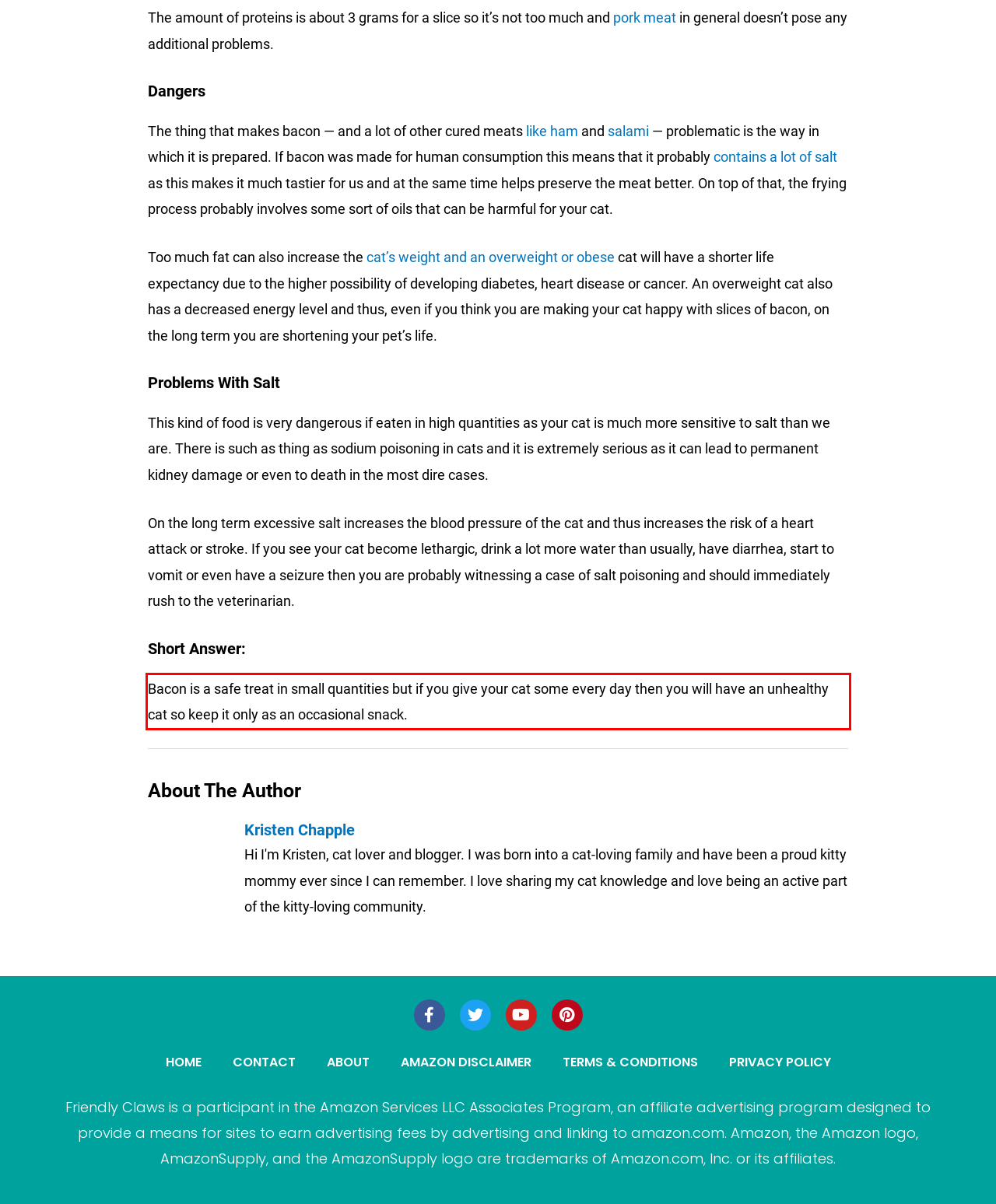Within the screenshot of a webpage, identify the red bounding box and perform OCR to capture the text content it contains.

Bacon is a safe treat in small quantities but if you give your cat some every day then you will have an unhealthy cat so keep it only as an occasional snack.